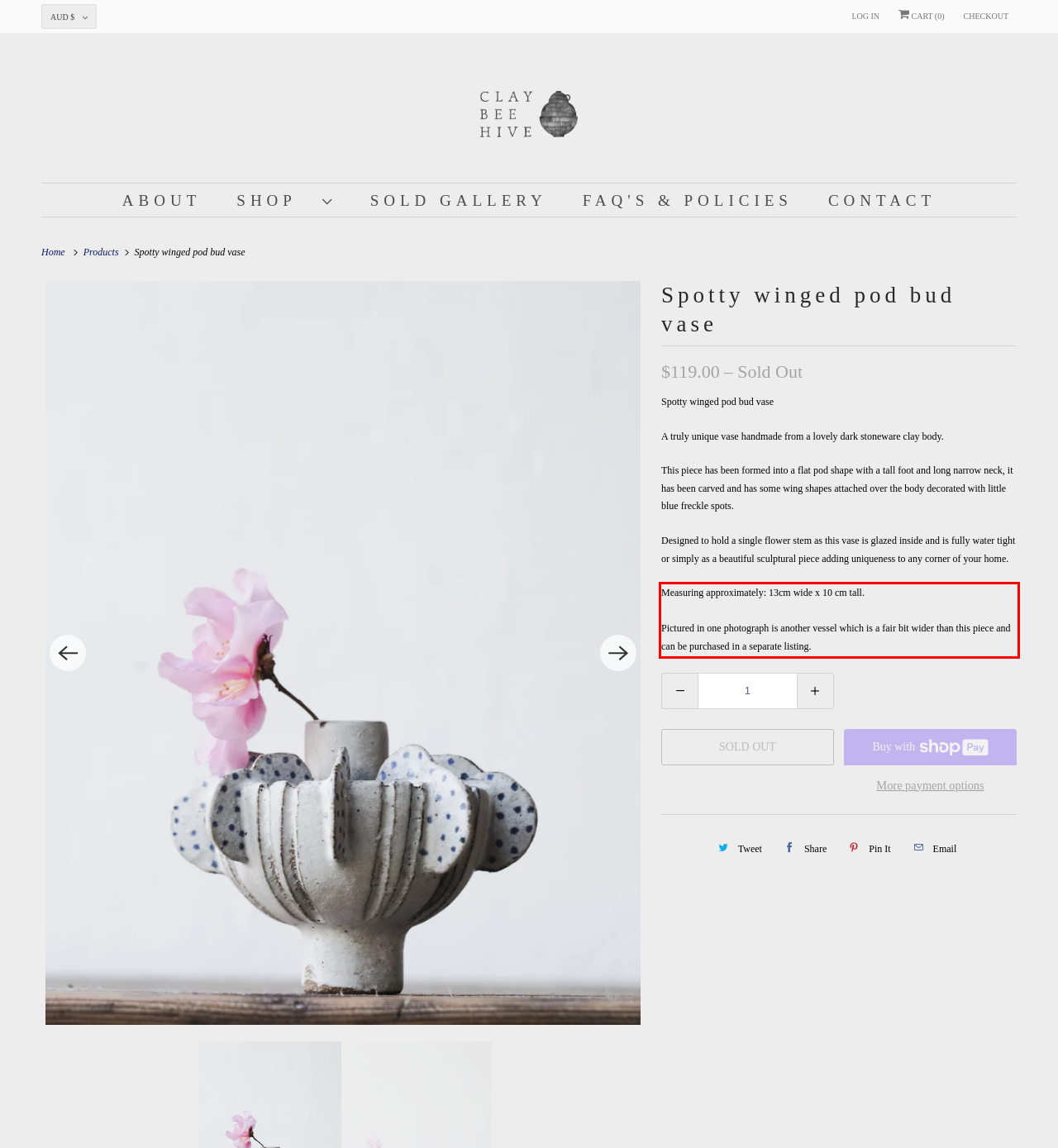You have a screenshot of a webpage, and there is a red bounding box around a UI element. Utilize OCR to extract the text within this red bounding box.

Measuring approximately: 13cm wide x 10 cm tall. Pictured in one photograph is another vessel which is a fair bit wider than this piece and can be purchased in a separate listing.